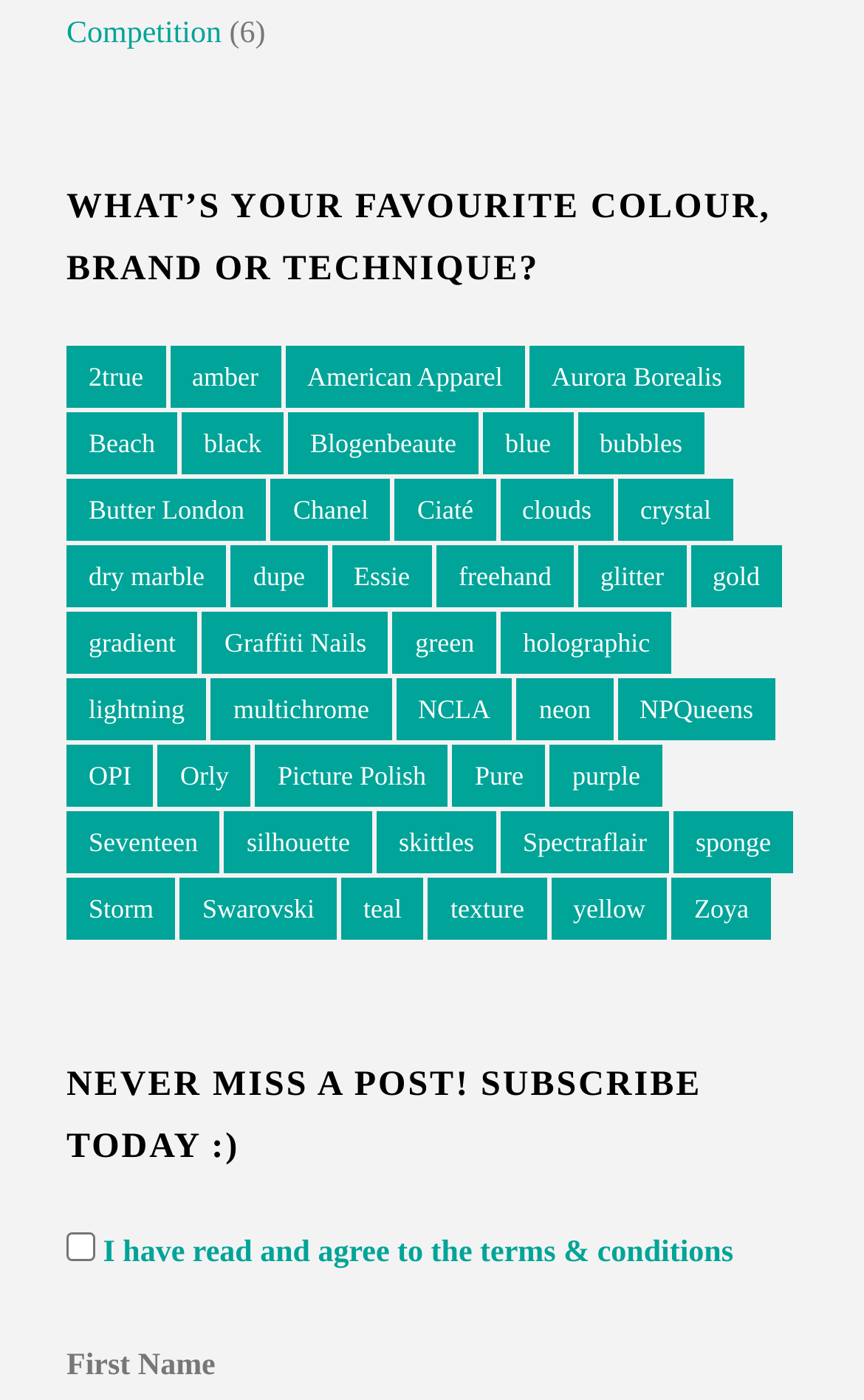Respond with a single word or phrase for the following question: 
What is the longest link text on this webpage?

WHAT’S YOUR FAVOURITE COLOUR, BRAND OR TECHNIQUE?